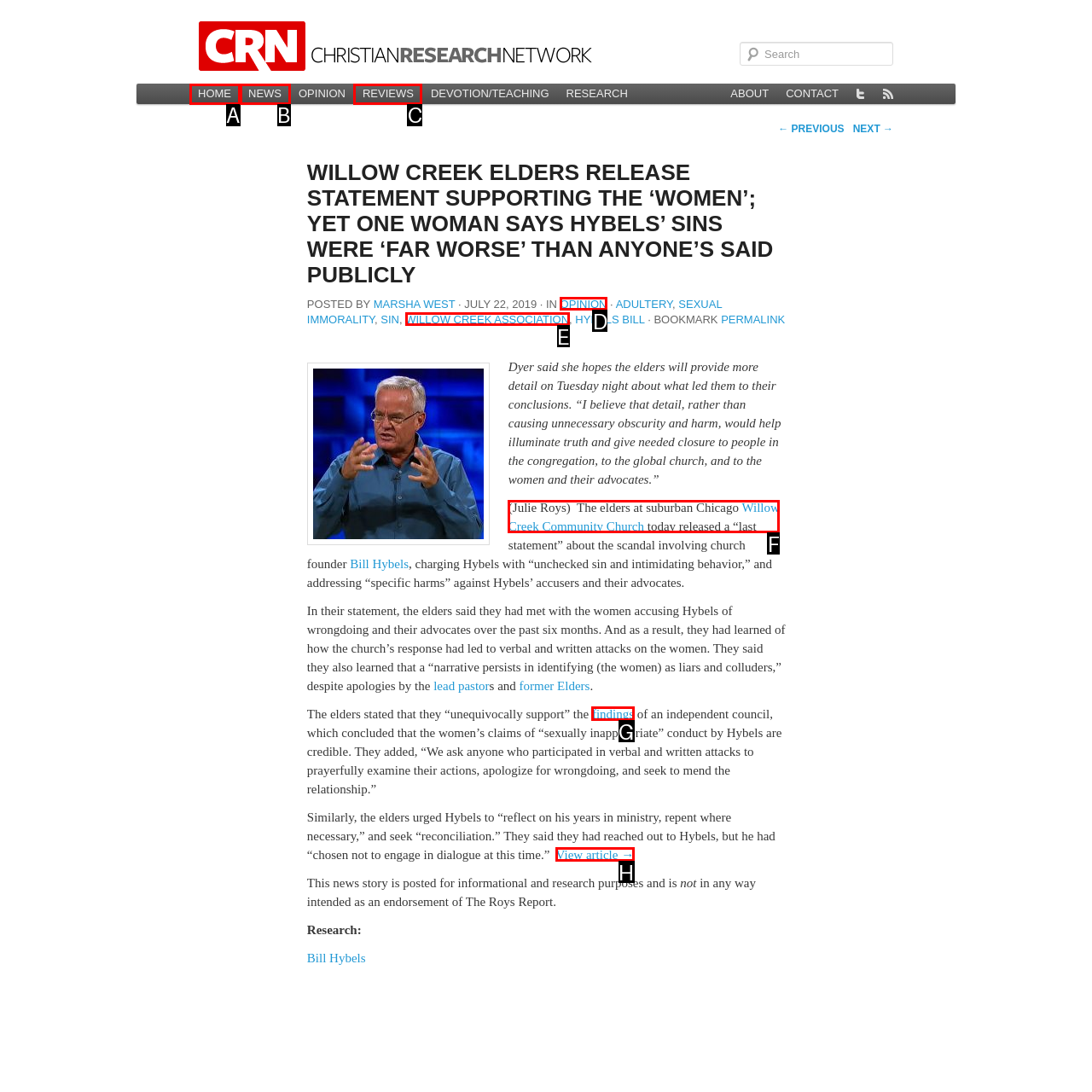Choose the letter that best represents the description: Willow Creek Community Church. Provide the letter as your response.

F